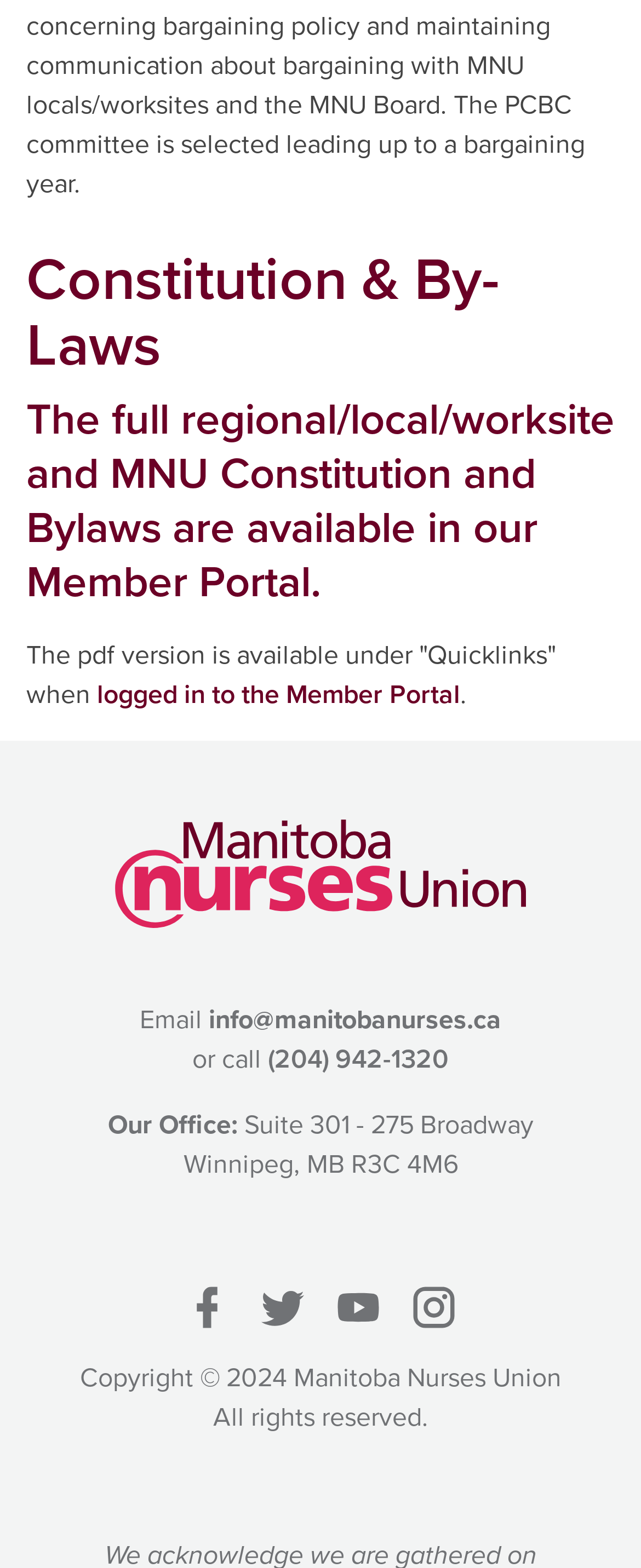Based on the description "(204) 942-1320", find the bounding box of the specified UI element.

[0.418, 0.663, 0.7, 0.687]